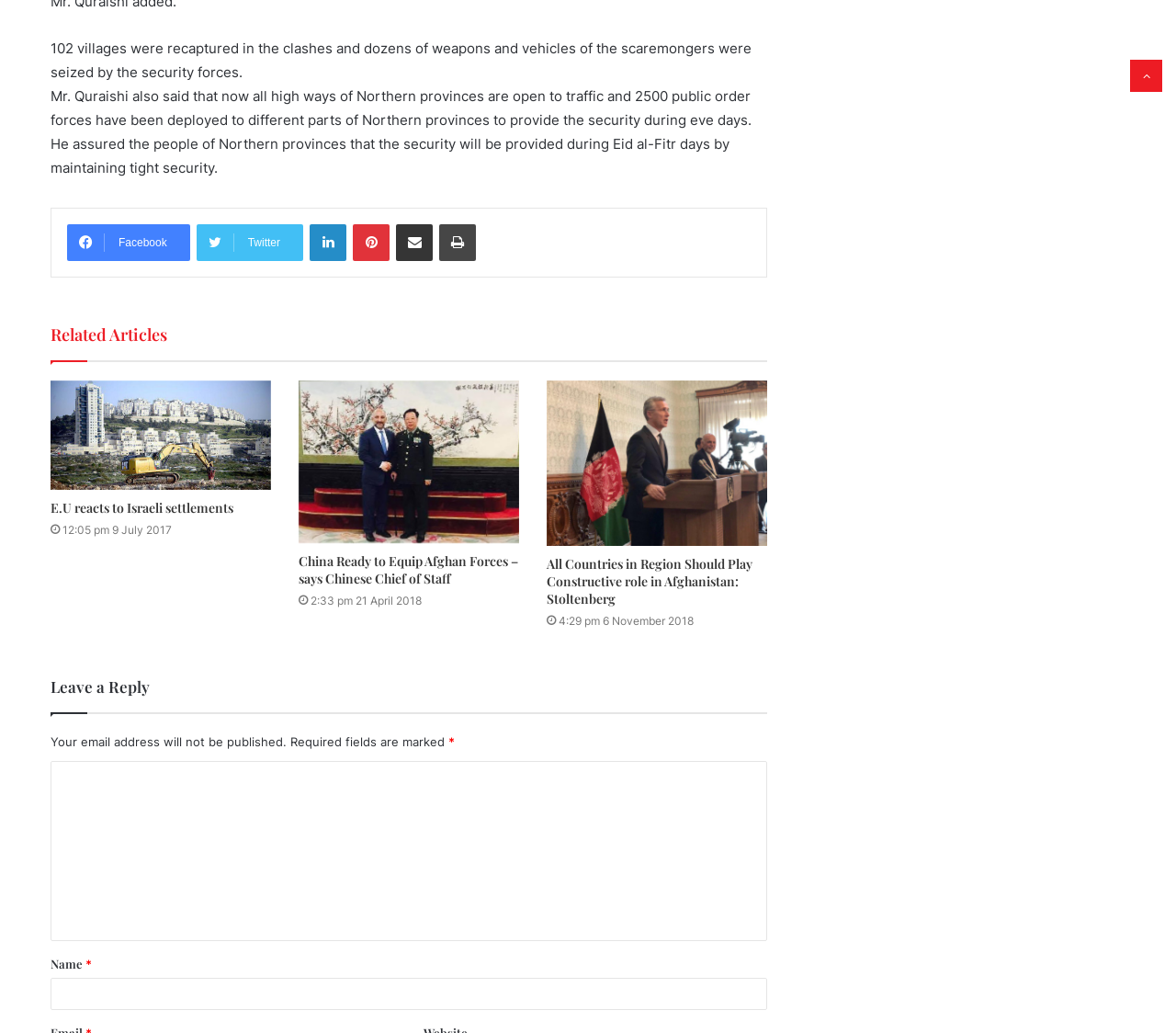Highlight the bounding box coordinates of the element you need to click to perform the following instruction: "Search for something."

None